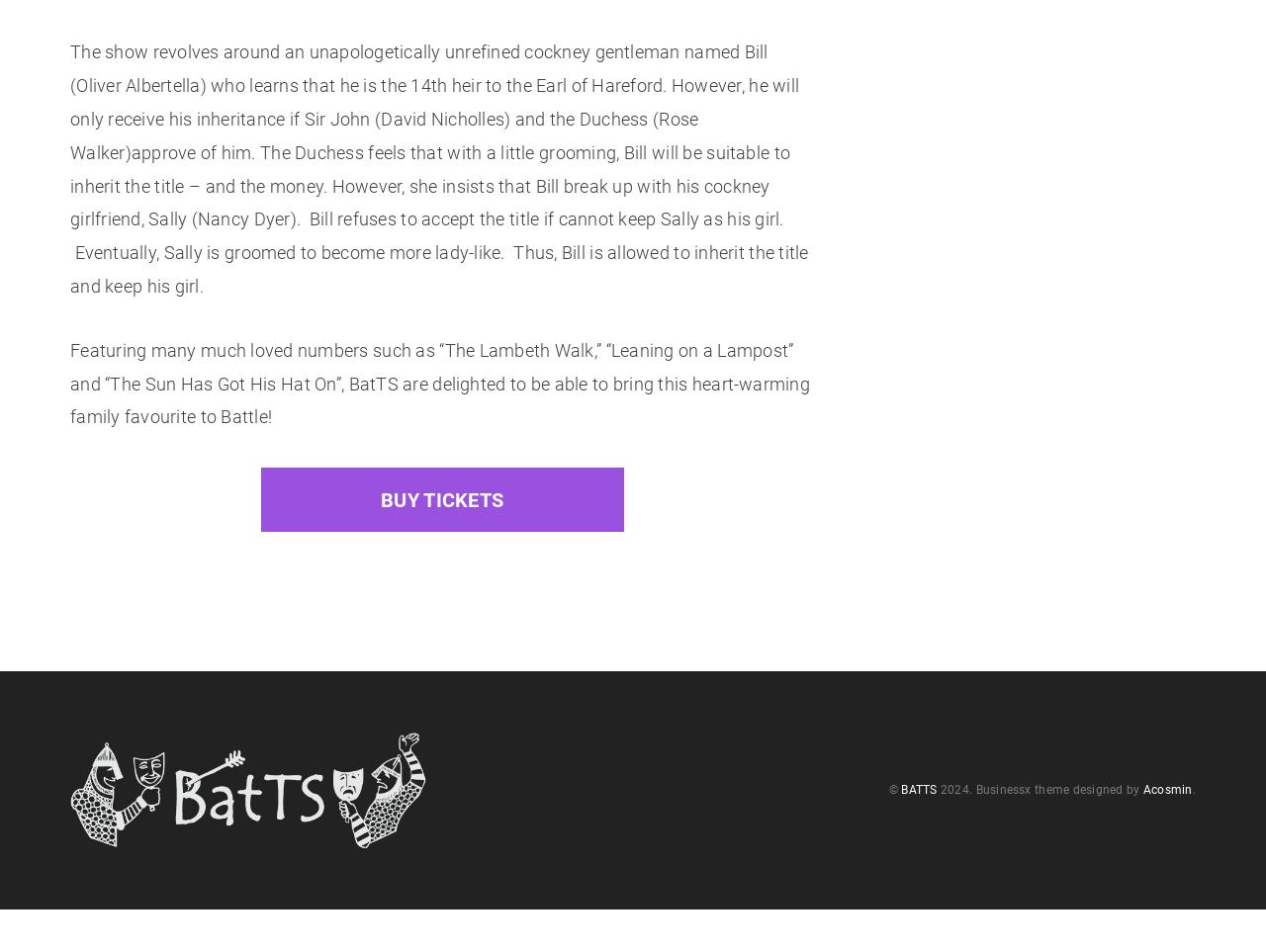Based on the description "Copyright Agent", find the bounding box of the specified UI element.

None